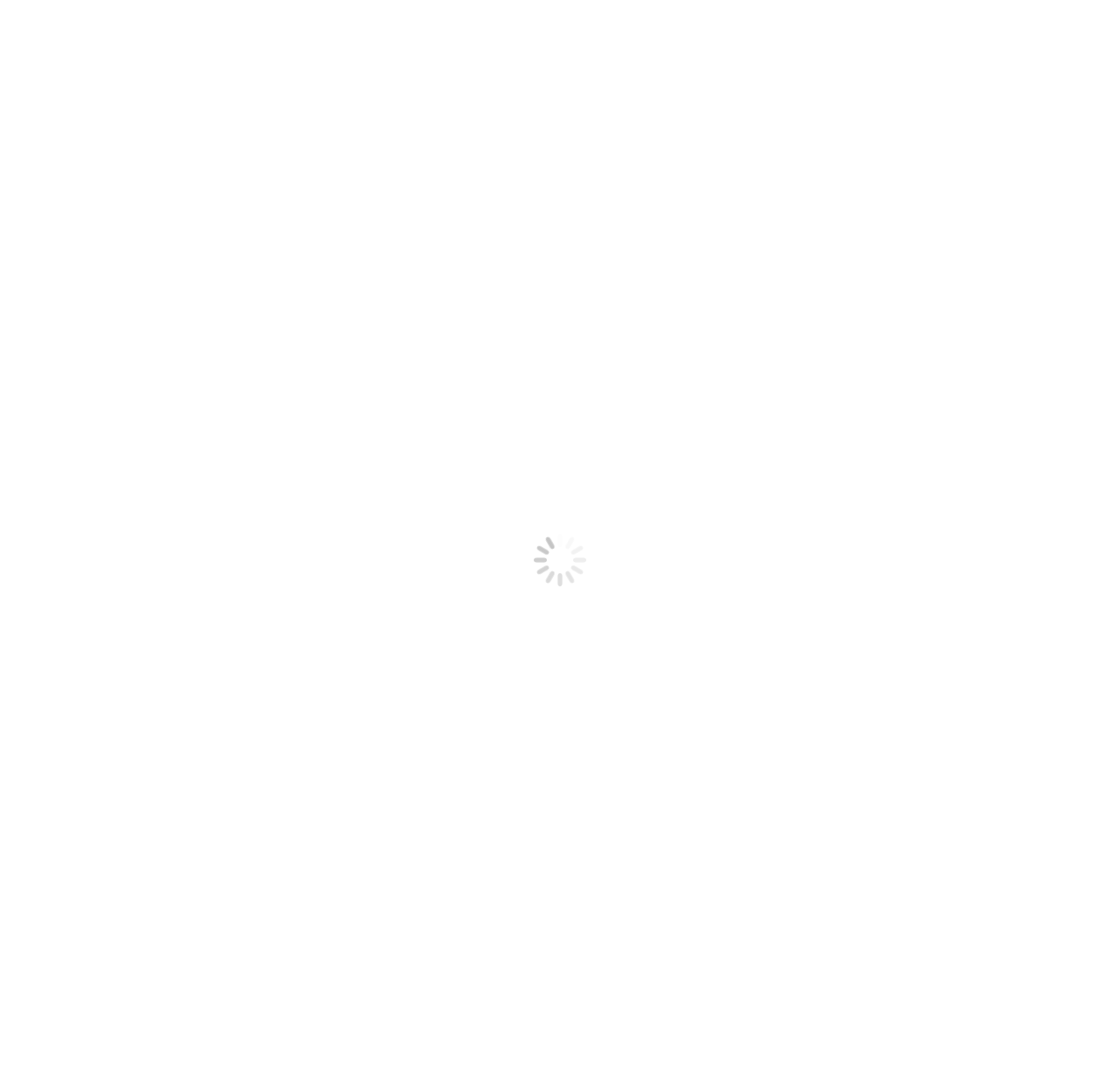Pinpoint the bounding box coordinates of the element that must be clicked to accomplish the following instruction: "Calculate the resolution". The coordinates should be in the format of four float numbers between 0 and 1, i.e., [left, top, right, bottom].

None